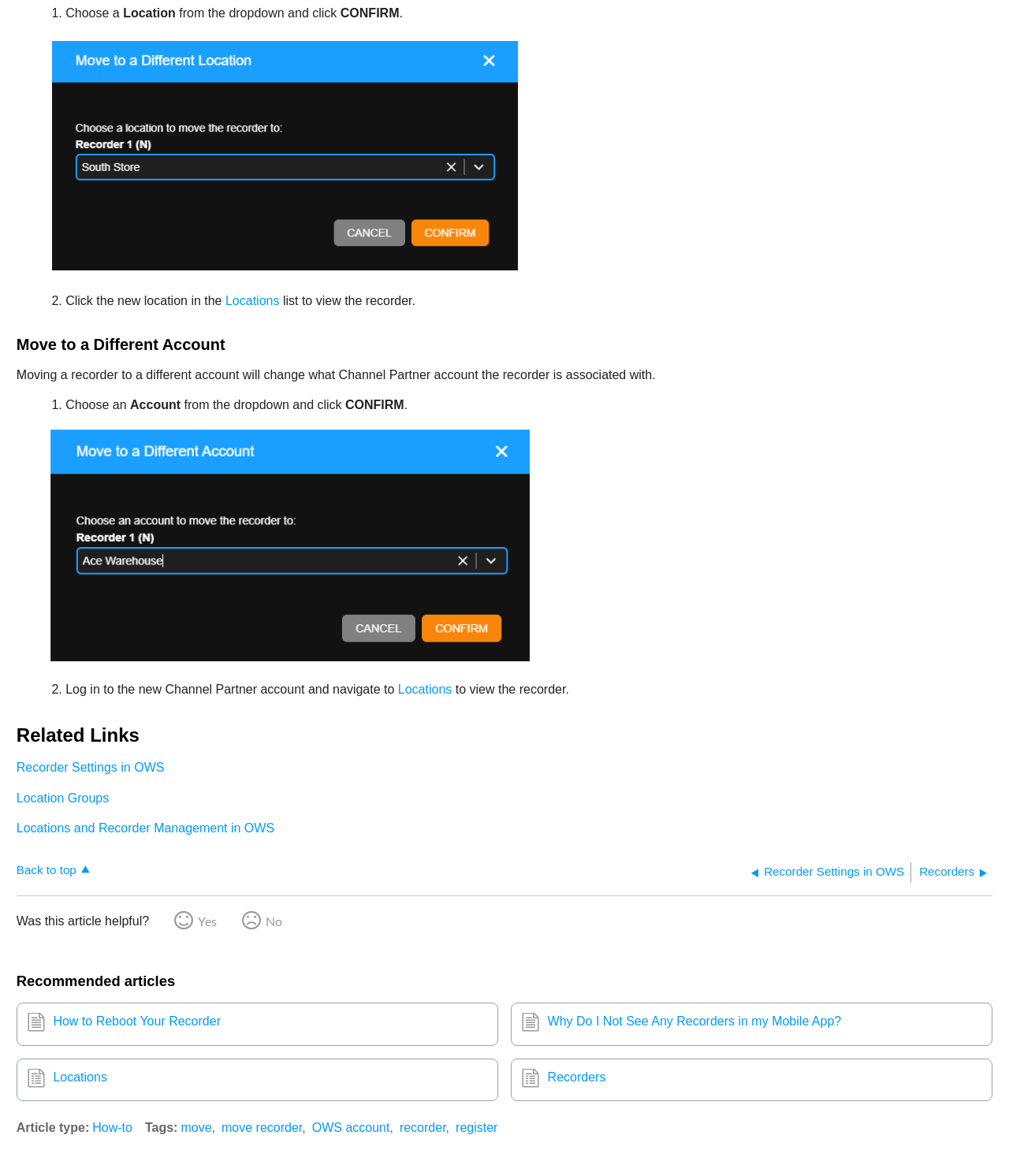Please predict the bounding box coordinates of the element's region where a click is necessary to complete the following instruction: "Click the 'Locations' link". The coordinates should be represented by four float numbers between 0 and 1, i.e., [left, top, right, bottom].

[0.223, 0.25, 0.277, 0.261]